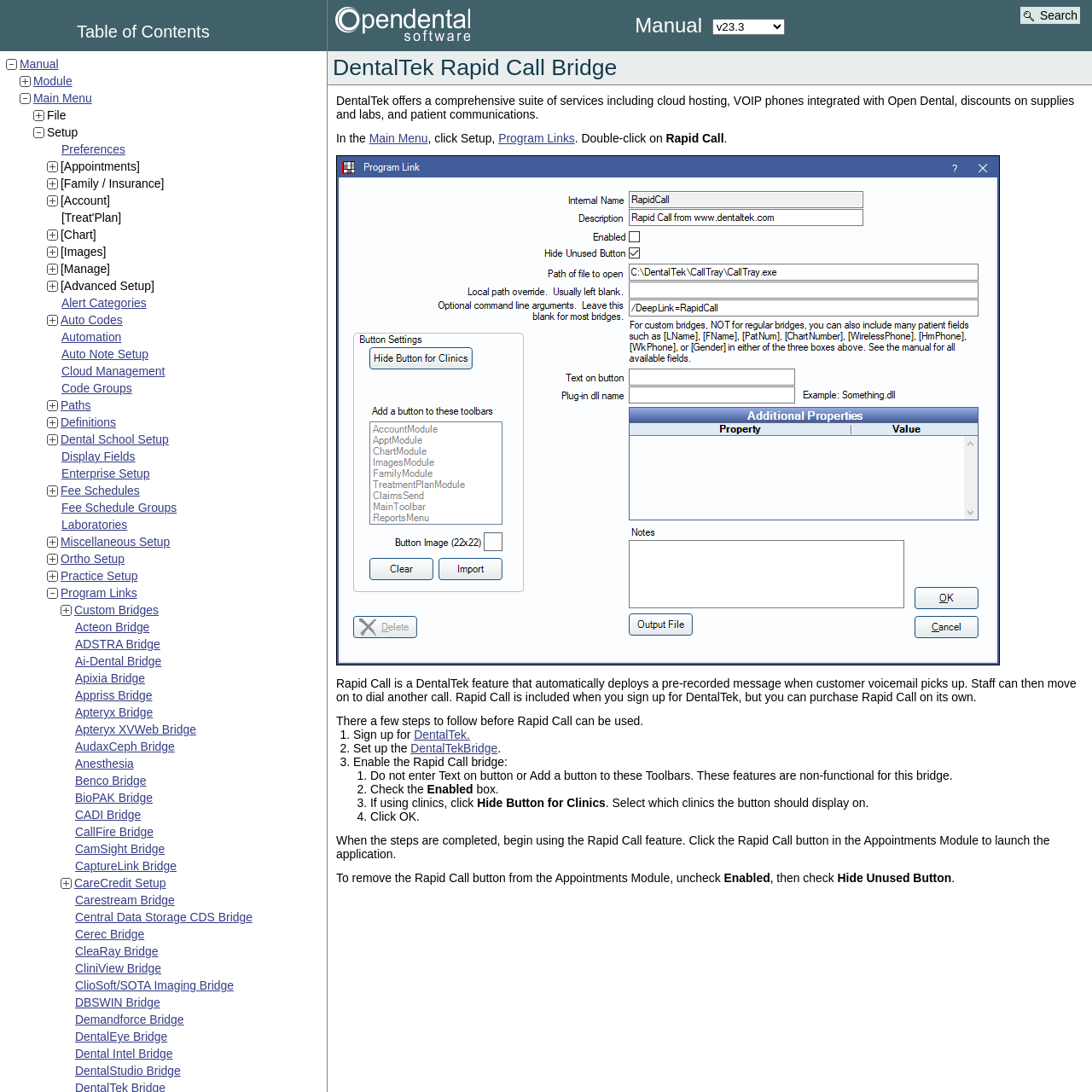Locate the UI element described as follows: "AudaxCeph Bridge". Return the bounding box coordinates as four float numbers between 0 and 1 in the order [left, top, right, bottom].

[0.069, 0.677, 0.16, 0.69]